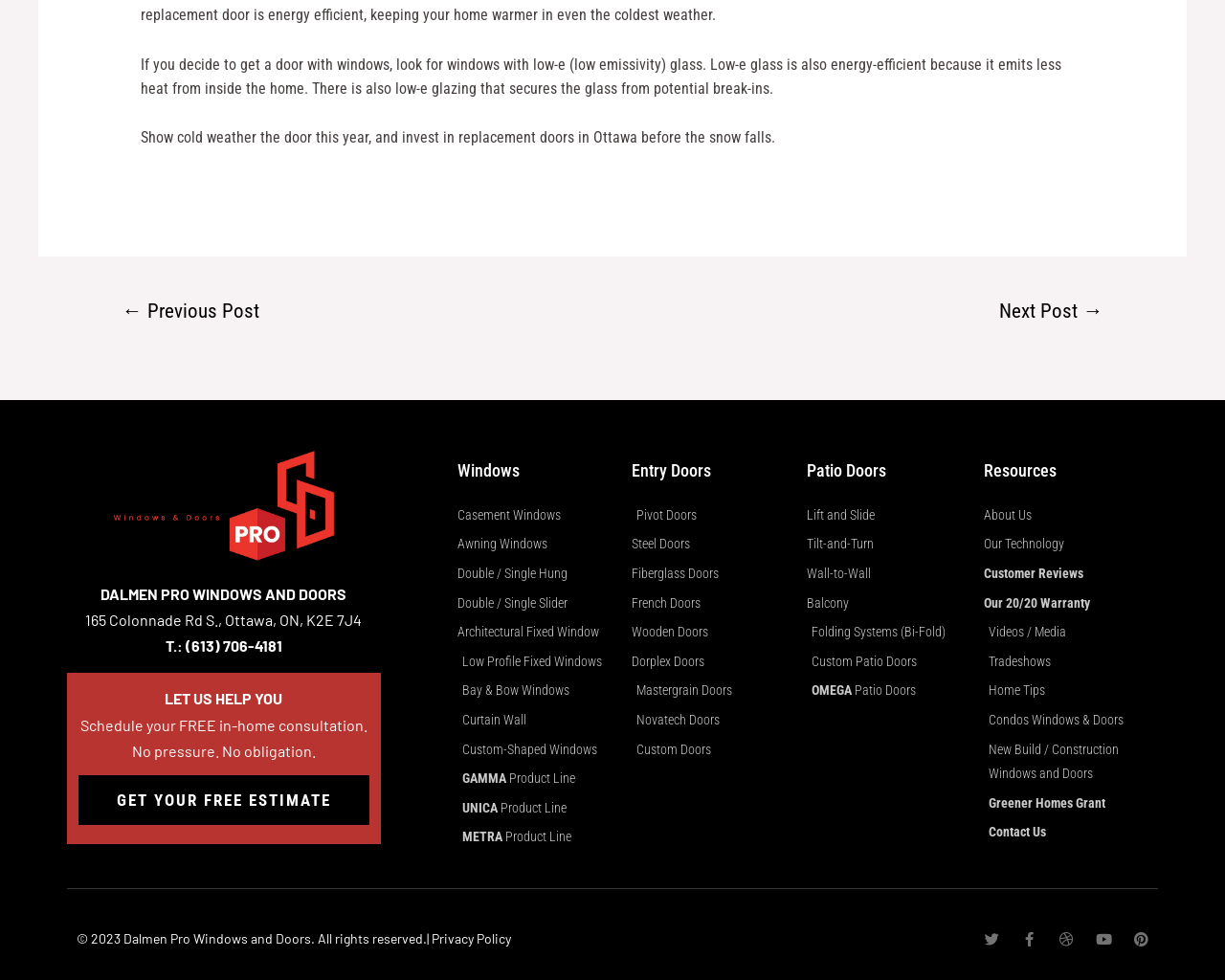Please indicate the bounding box coordinates of the element's region to be clicked to achieve the instruction: "Read about 'Casement Windows'". Provide the coordinates as four float numbers between 0 and 1, i.e., [left, top, right, bottom].

[0.373, 0.517, 0.458, 0.533]